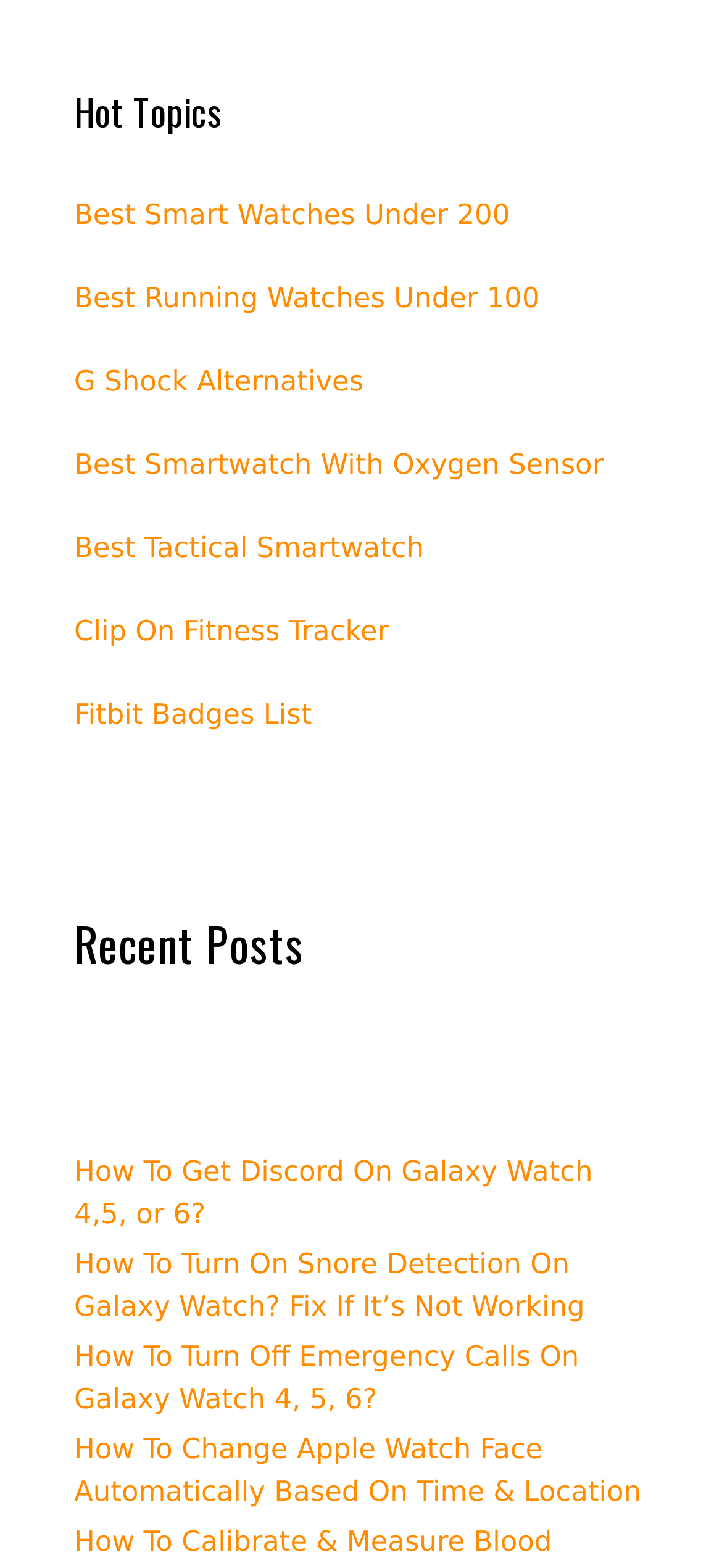Give a one-word or short-phrase answer to the following question: 
Are there any links related to Fitbit?

Yes